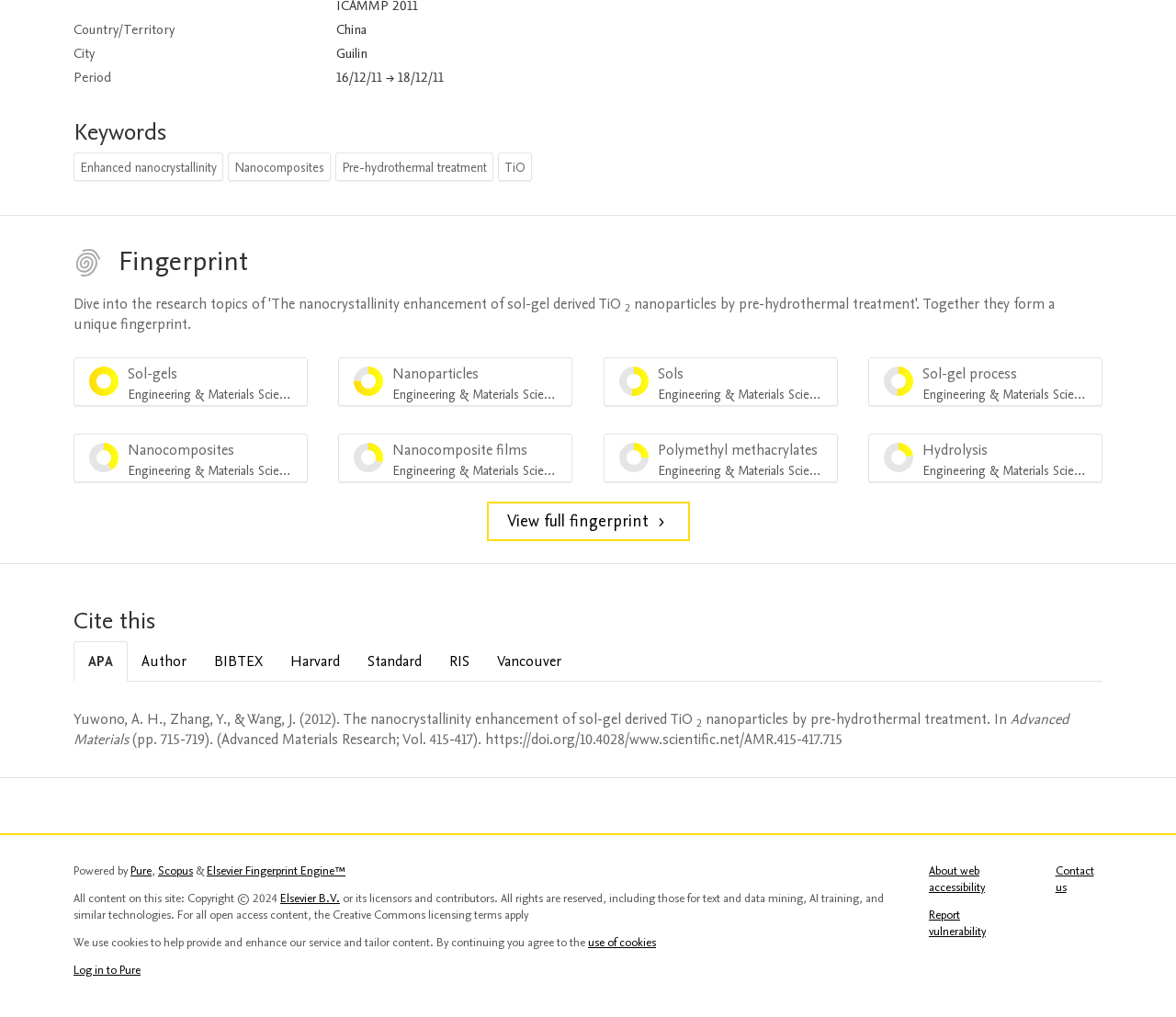Find the bounding box coordinates for the element that must be clicked to complete the instruction: "Log in to Pure". The coordinates should be four float numbers between 0 and 1, indicated as [left, top, right, bottom].

[0.062, 0.946, 0.12, 0.962]